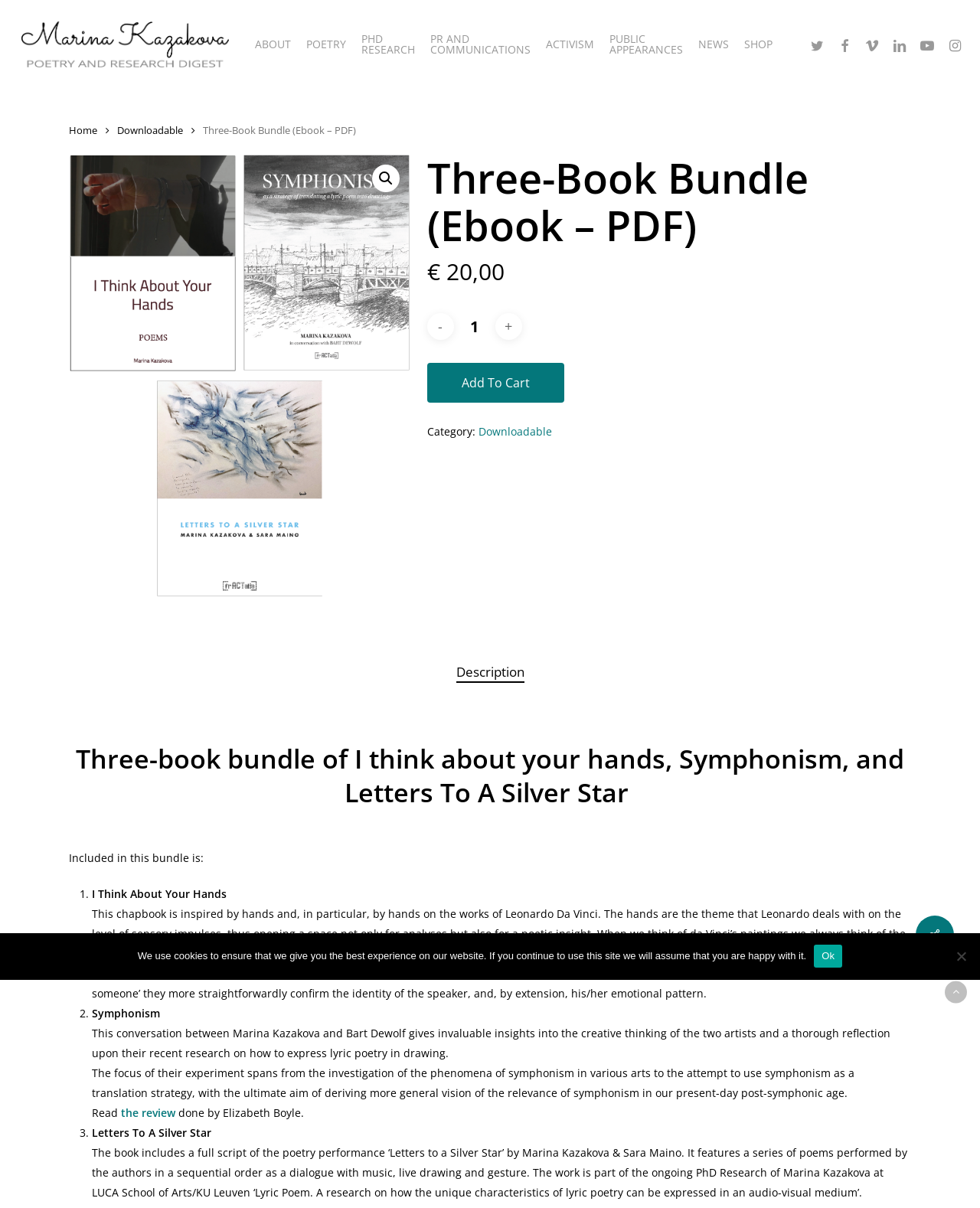Please identify the bounding box coordinates of the clickable region that I should interact with to perform the following instruction: "Read about the history of federal minimum wage". The coordinates should be expressed as four float numbers between 0 and 1, i.e., [left, top, right, bottom].

None